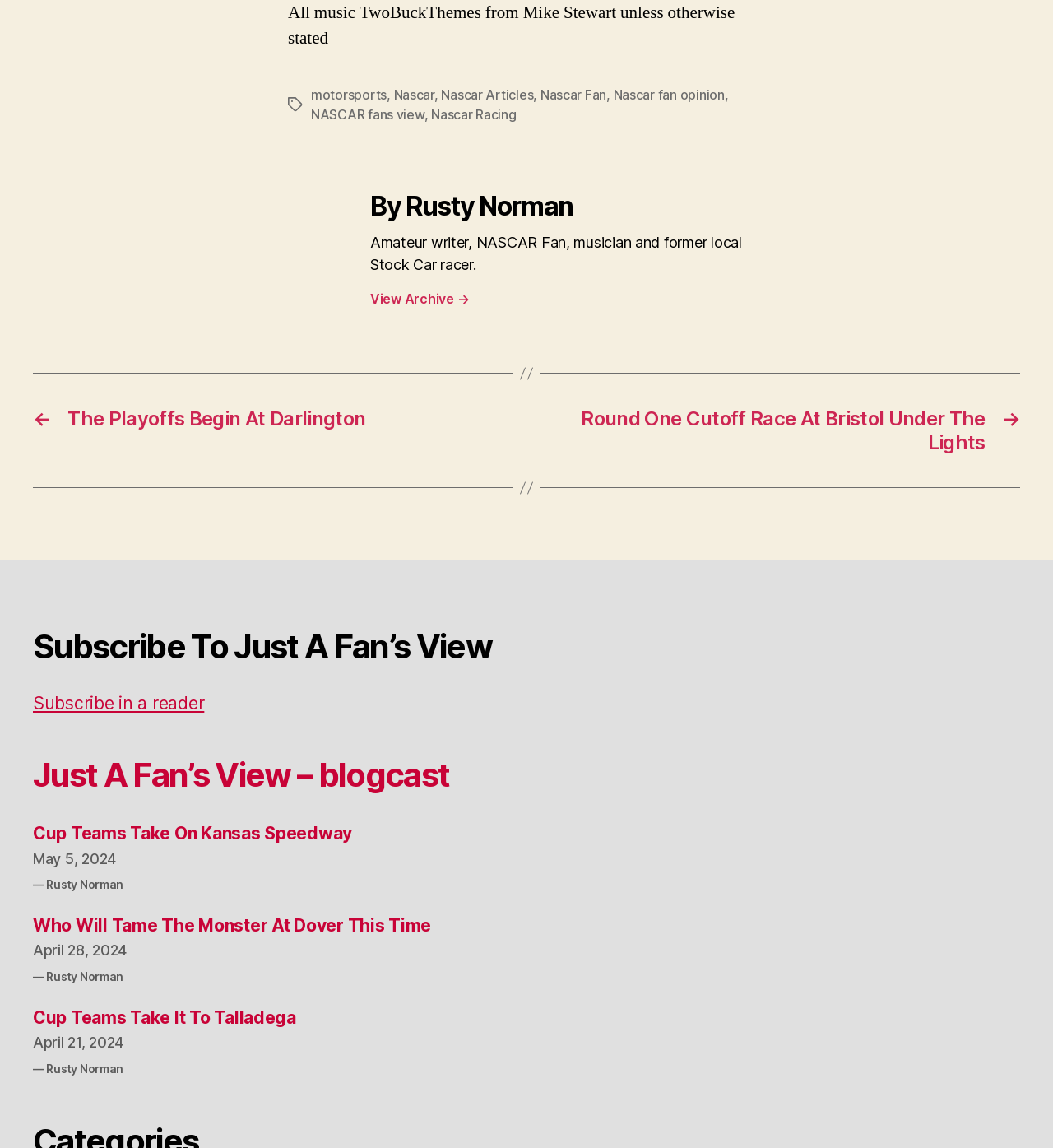Extract the bounding box coordinates for the HTML element that matches this description: "motorsports". The coordinates should be four float numbers between 0 and 1, i.e., [left, top, right, bottom].

[0.295, 0.075, 0.367, 0.09]